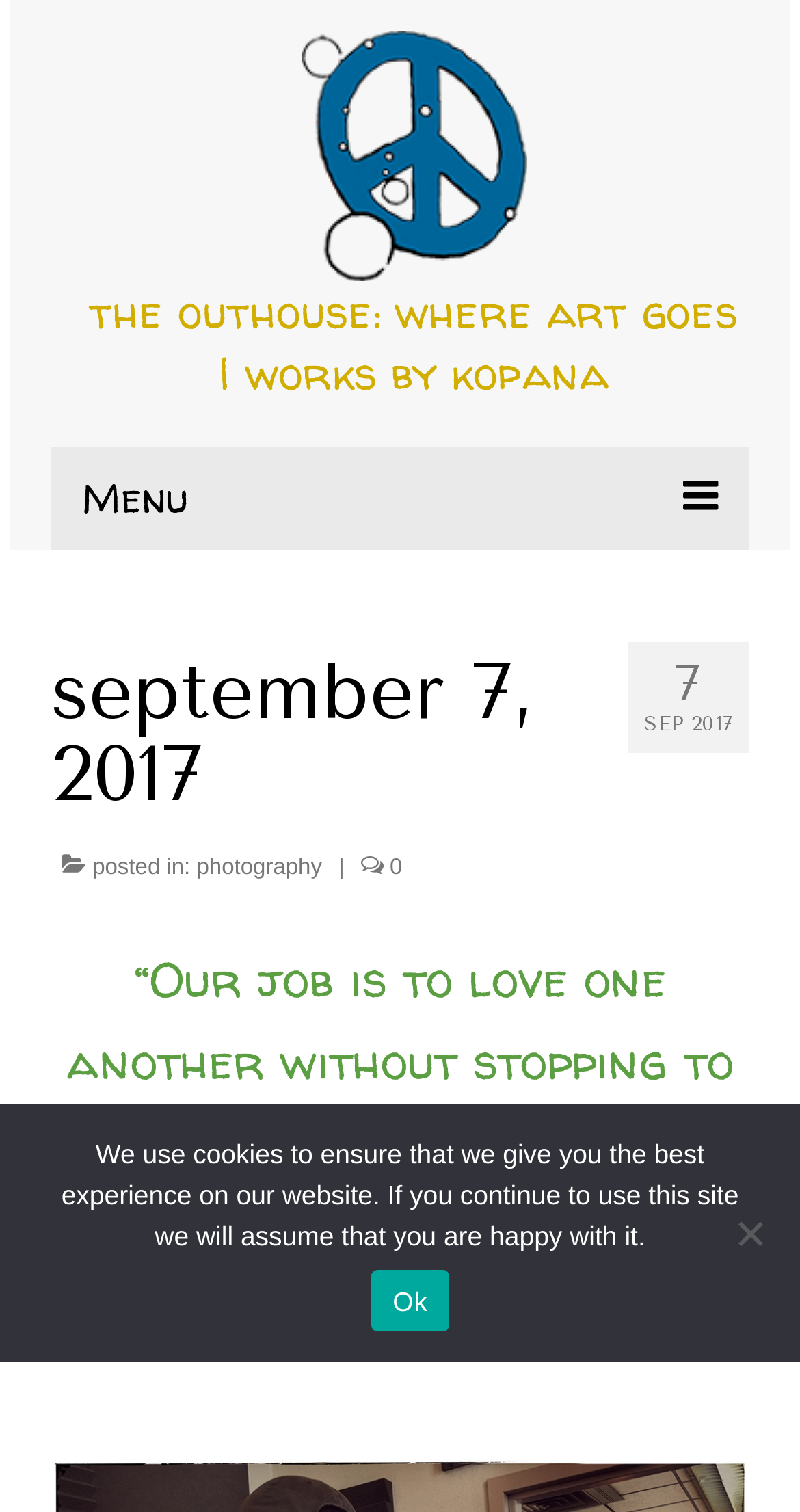What is the quote by Thomas Merton about?
Please respond to the question with a detailed and thorough explanation.

The quote by Thomas Merton is about loving one another without stopping to inquire whether or not they are worthy, as indicated by the heading on the page.